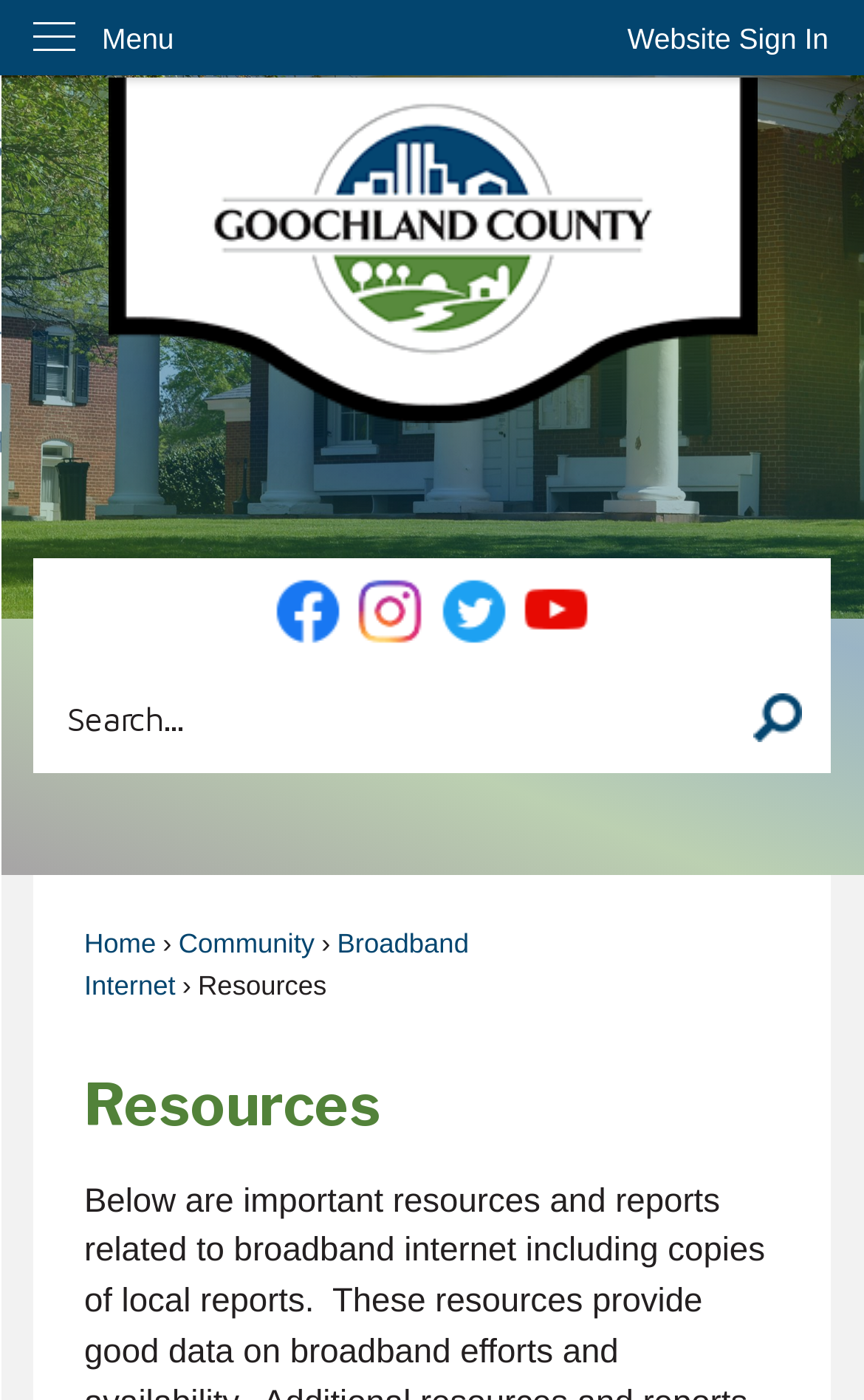Locate the bounding box coordinates of the clickable area to execute the instruction: "Visit Facebook page". Provide the coordinates as four float numbers between 0 and 1, represented as [left, top, right, bottom].

[0.317, 0.413, 0.394, 0.46]